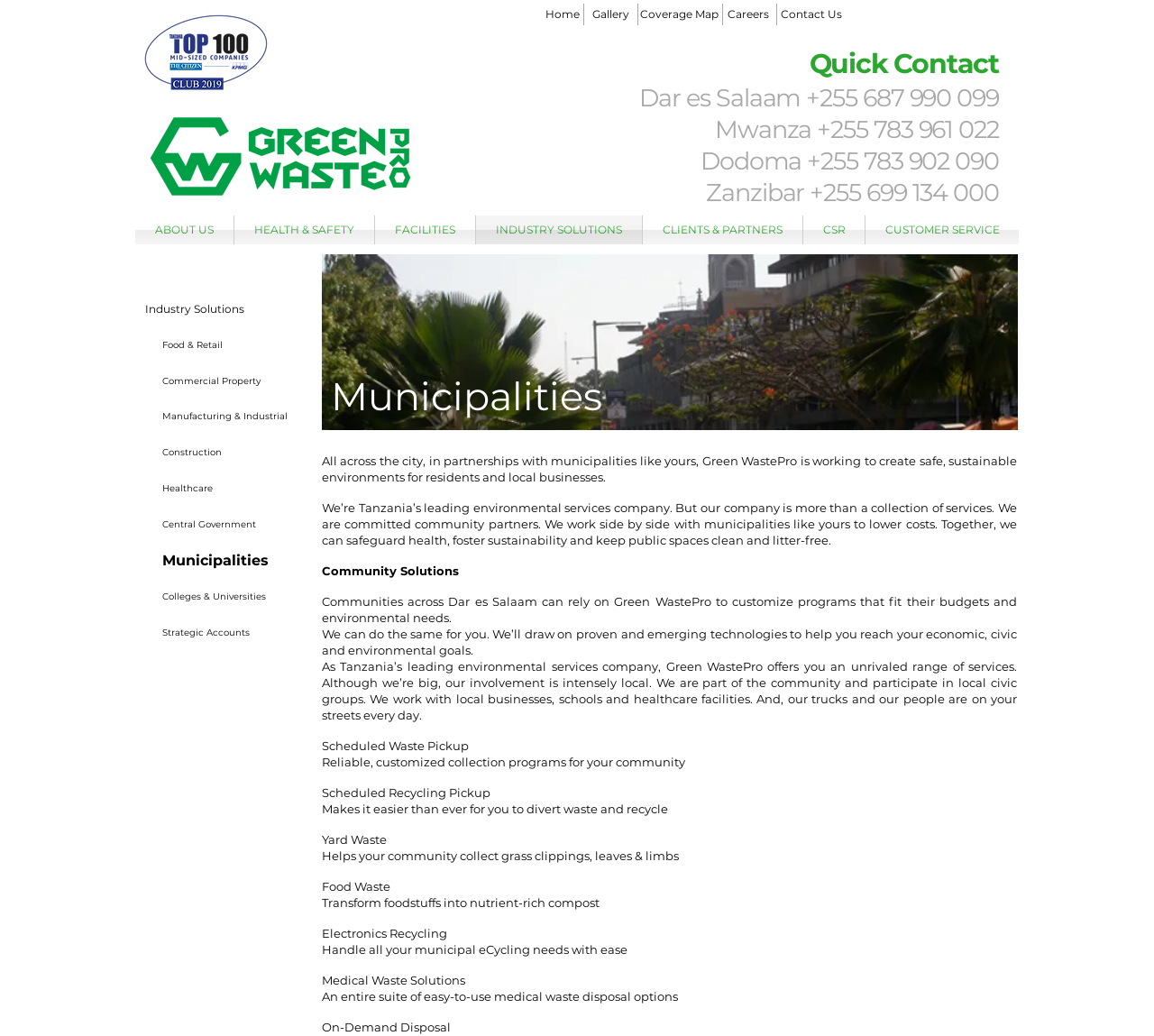Kindly provide the bounding box coordinates of the section you need to click on to fulfill the given instruction: "Click on the 'Gallery' link".

[0.503, 0.0, 0.555, 0.028]